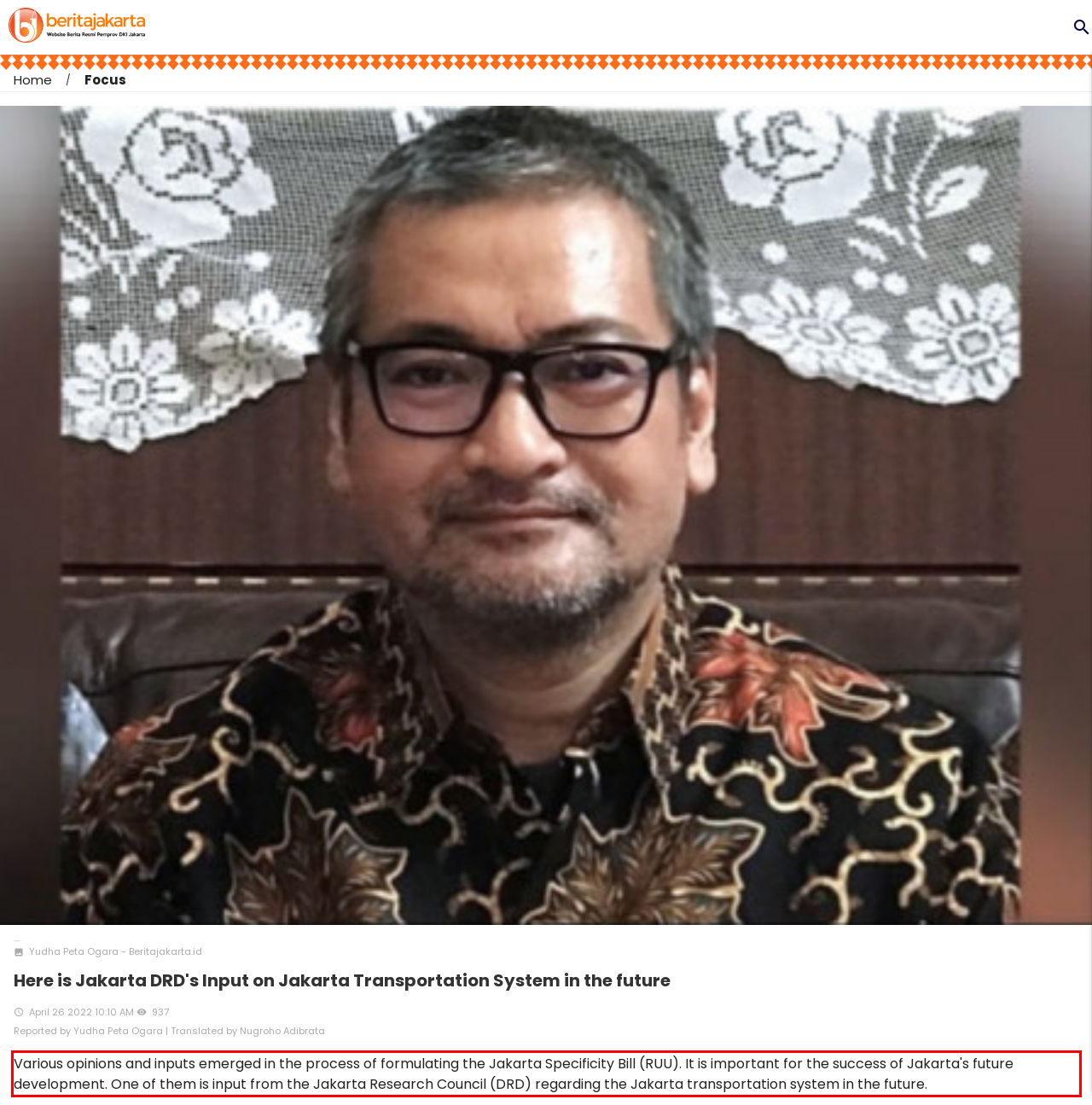Given a screenshot of a webpage containing a red rectangle bounding box, extract and provide the text content found within the red bounding box.

Various opinions and inputs emerged in the process of formulating the Jakarta Specificity Bill (RUU). It is important for the success of Jakarta's future development. One of them is input from the Jakarta Research Council (DRD) regarding the Jakarta transportation system in the future.